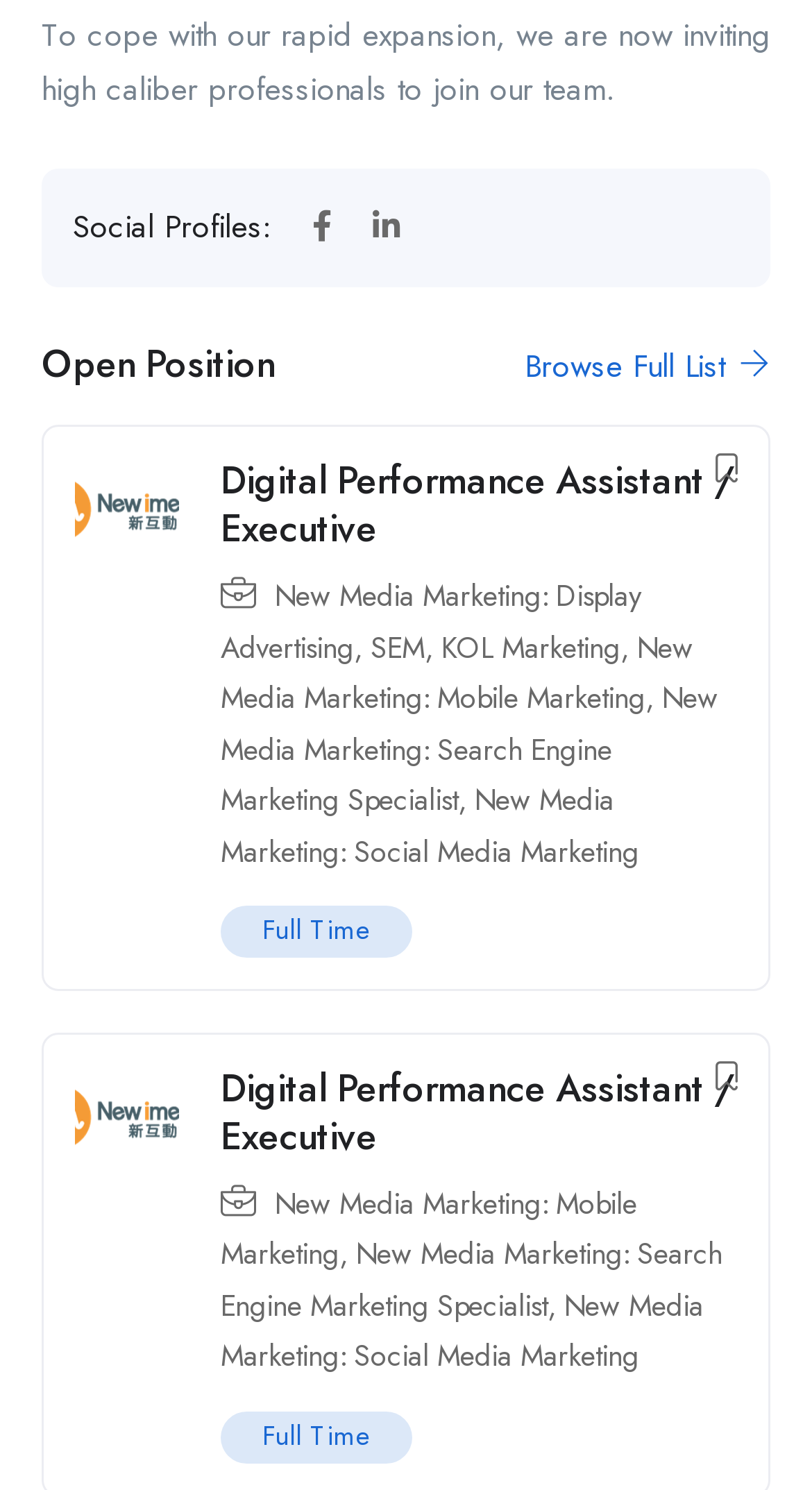Using the details from the image, please elaborate on the following question: What type of positions are available?

The webpage lists several open positions, including Digital Performance Assistant / Executive, New Media Marketing, and others, which can be found in the article section of the webpage.